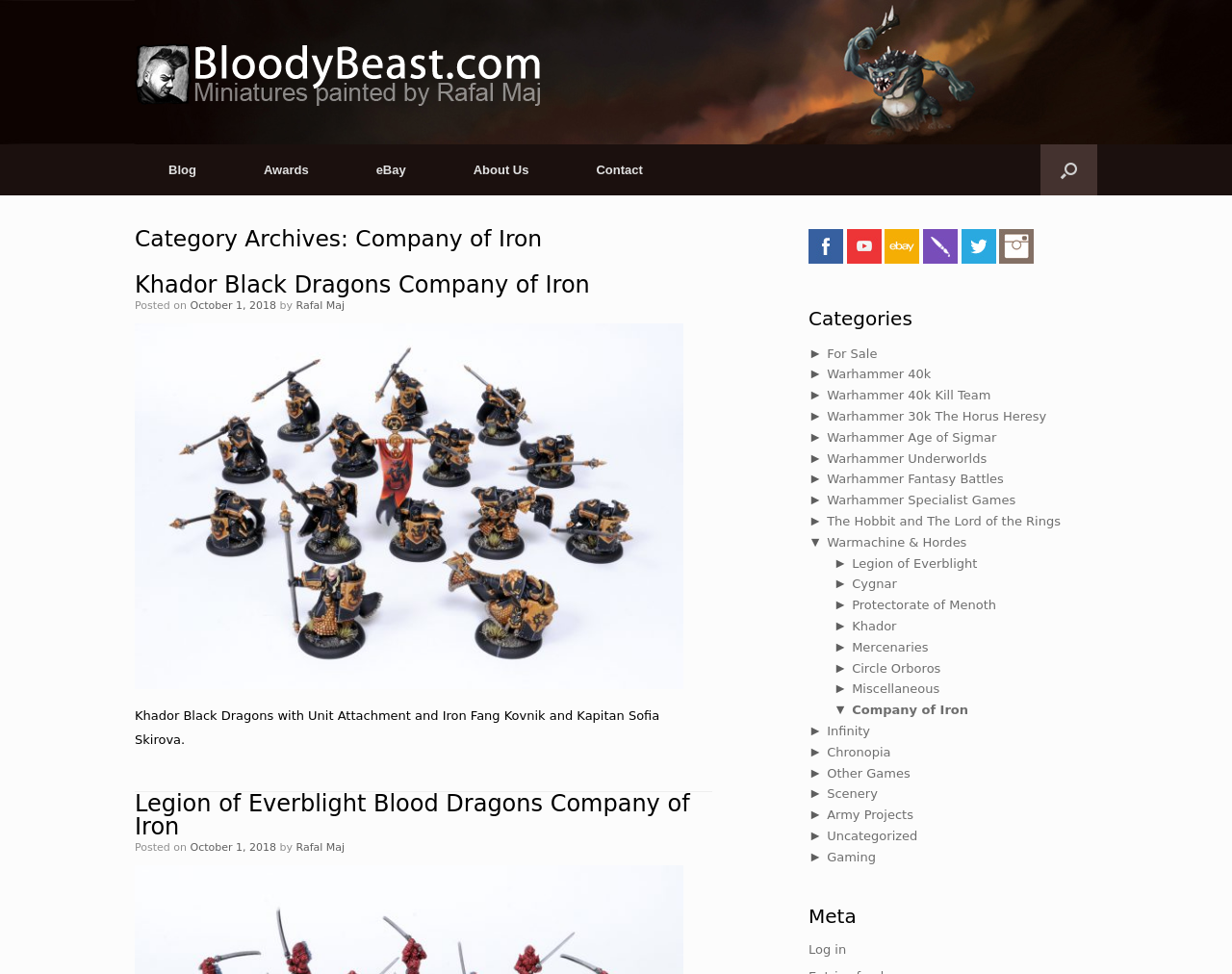Identify the bounding box coordinates of the clickable region required to complete the instruction: "Check 'Khador Black Dragons Company of Iron' post". The coordinates should be given as four float numbers within the range of 0 and 1, i.e., [left, top, right, bottom].

[0.109, 0.278, 0.479, 0.306]